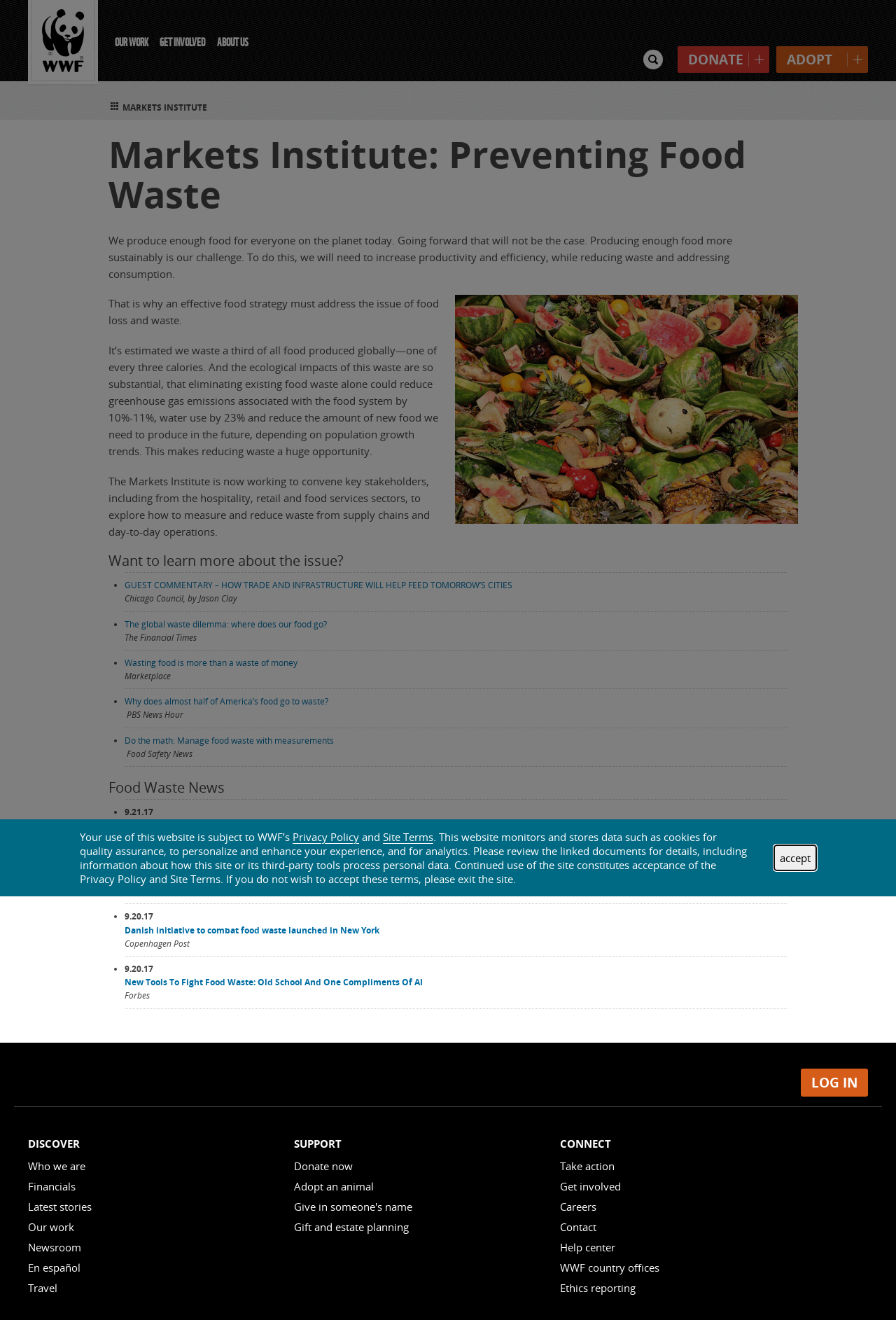Identify the bounding box coordinates of the region that needs to be clicked to carry out this instruction: "read privacy policy". Provide these coordinates as four float numbers ranging from 0 to 1, i.e., [left, top, right, bottom].

[0.327, 0.629, 0.401, 0.639]